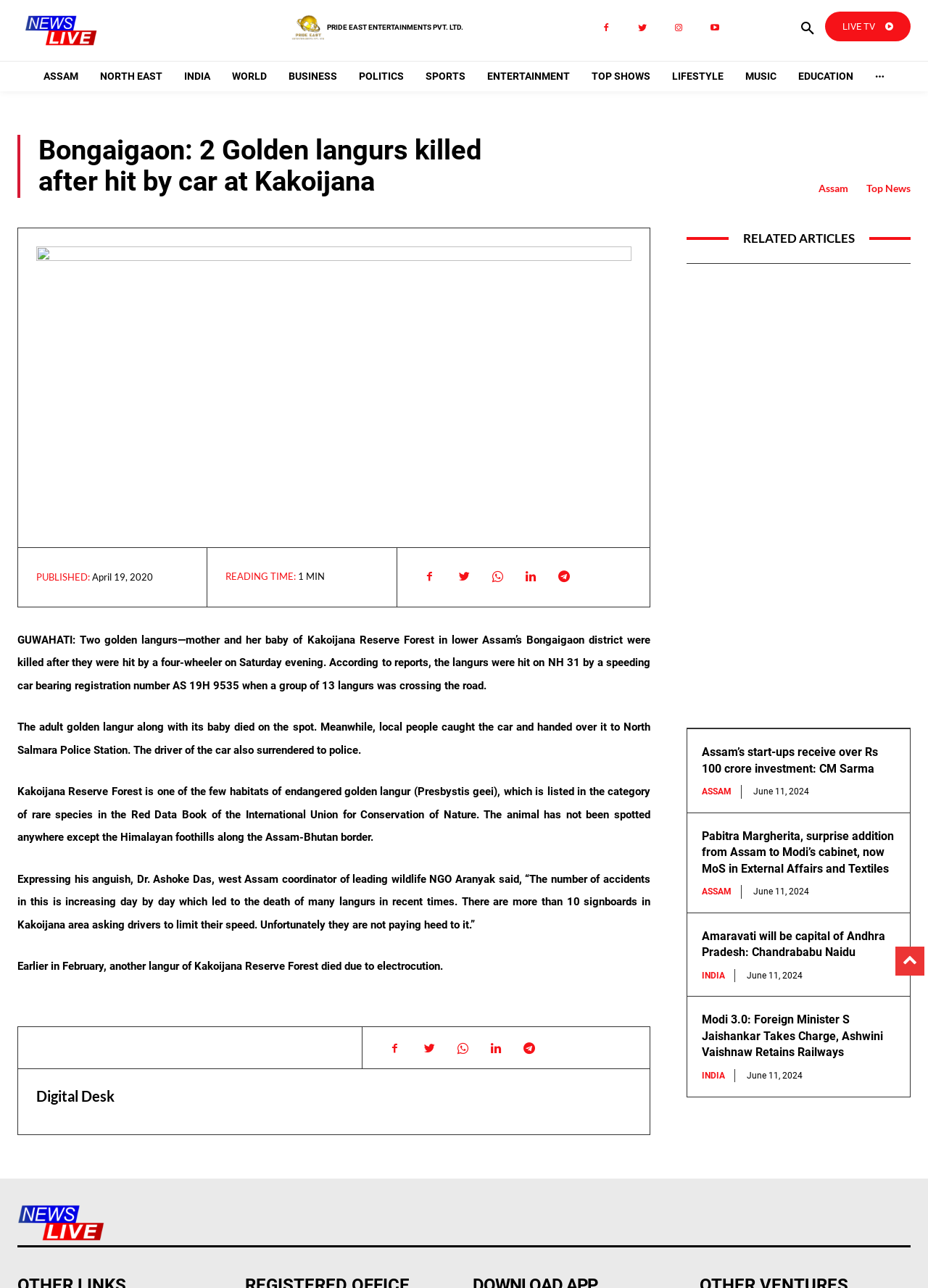Provide your answer to the question using just one word or phrase: What is the category of the golden langur in the Red Data Book?

Rare species